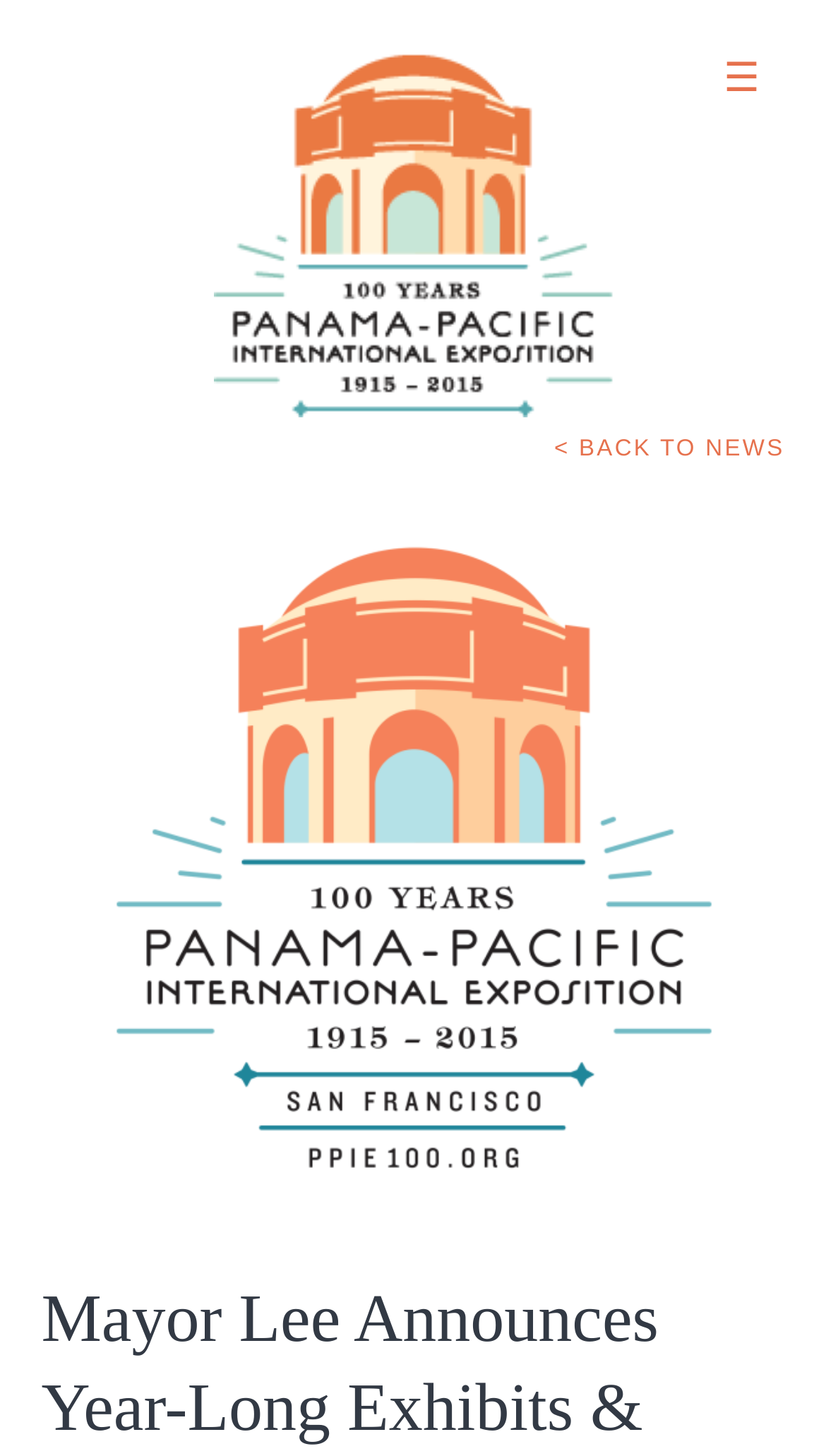Determine the bounding box for the described HTML element: "parent_node: ☰". Ensure the coordinates are four float numbers between 0 and 1 in the format [left, top, right, bottom].

[0.258, 0.036, 0.742, 0.287]